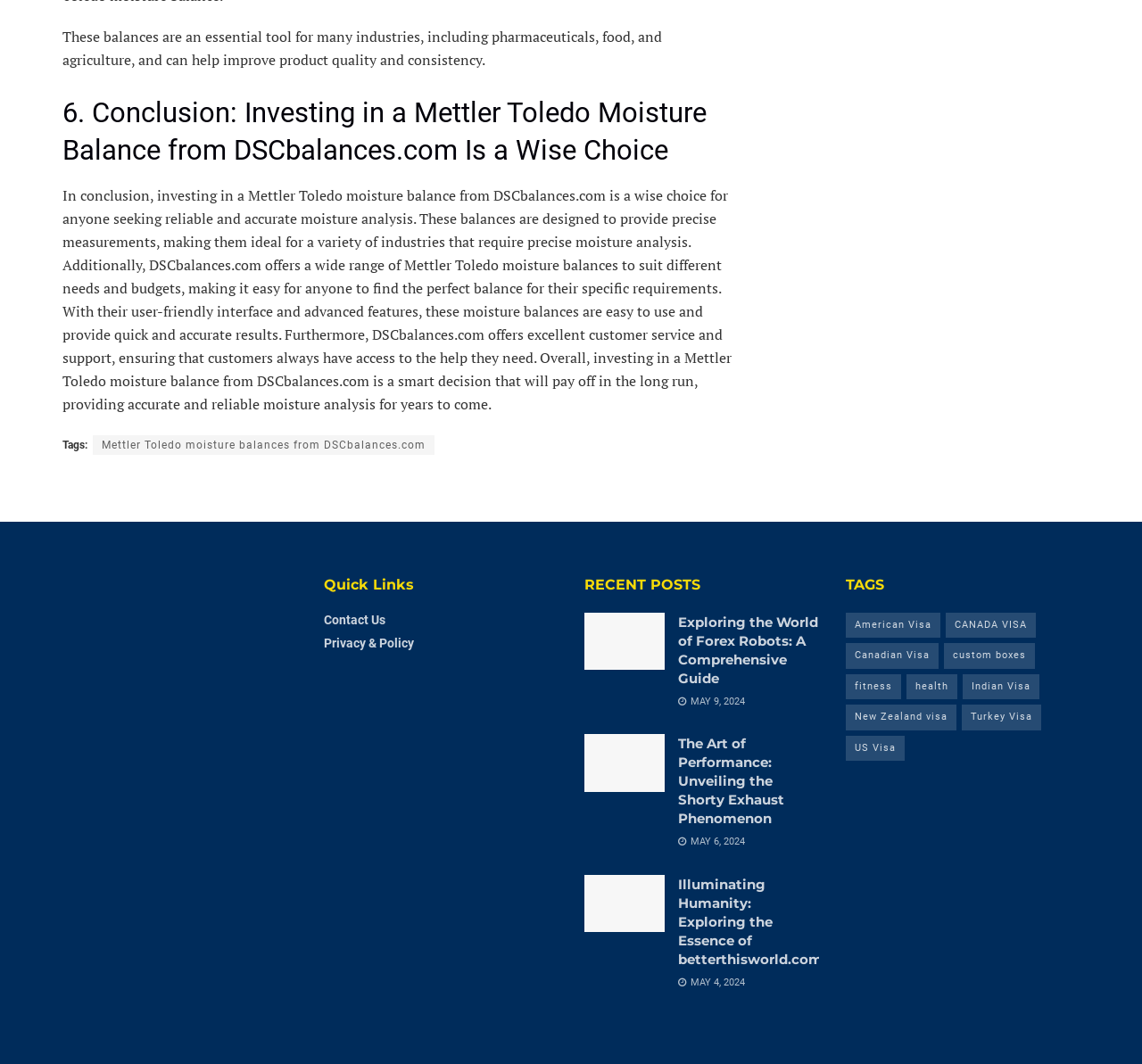Find the bounding box coordinates of the clickable area that will achieve the following instruction: "Read about 'Exploring the World of Forex Robots: A Comprehensive Guide'".

[0.594, 0.576, 0.717, 0.646]